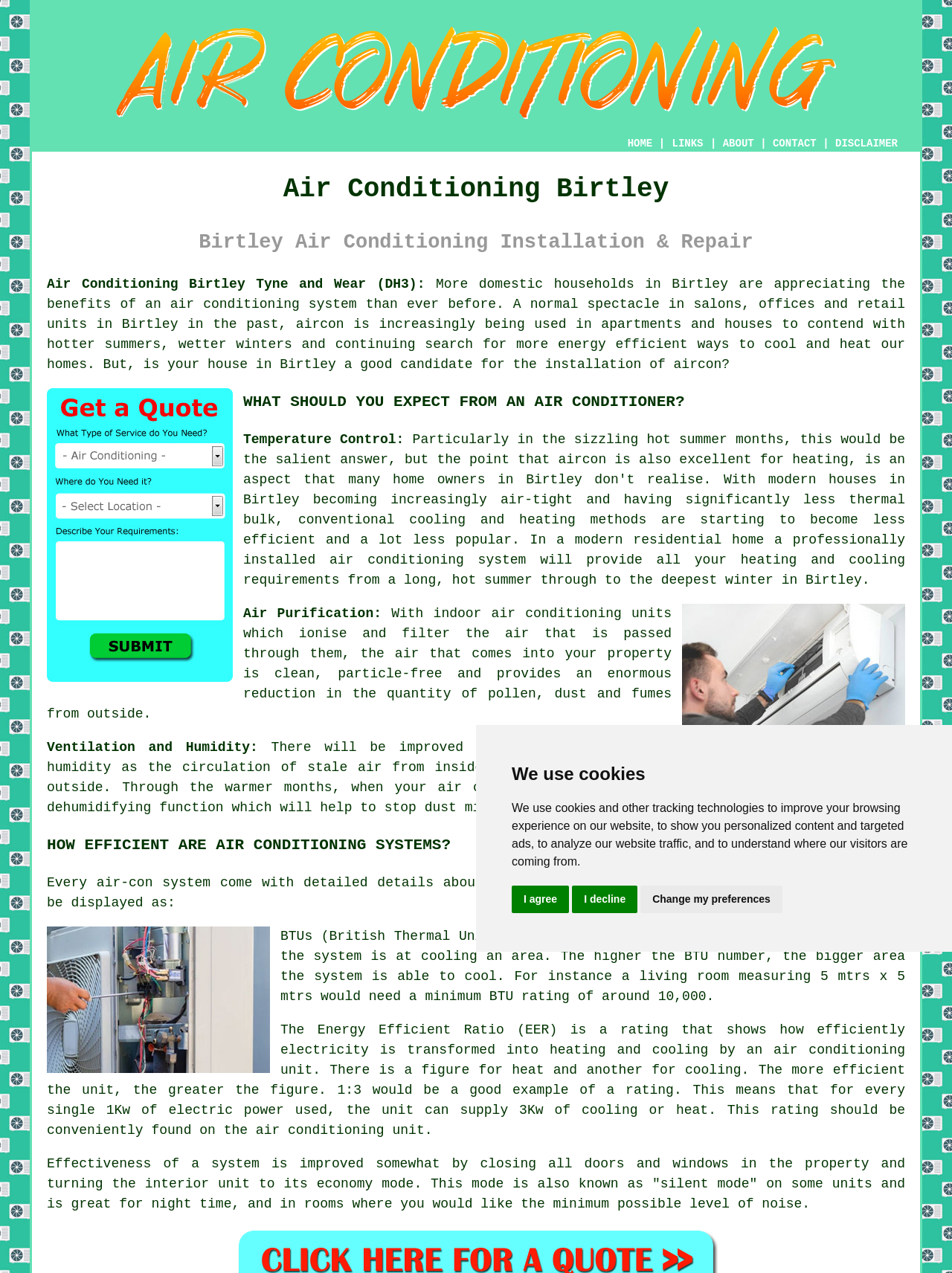Please reply with a single word or brief phrase to the question: 
What is the name of the mode that reduces noise in an air conditioner?

Silent mode